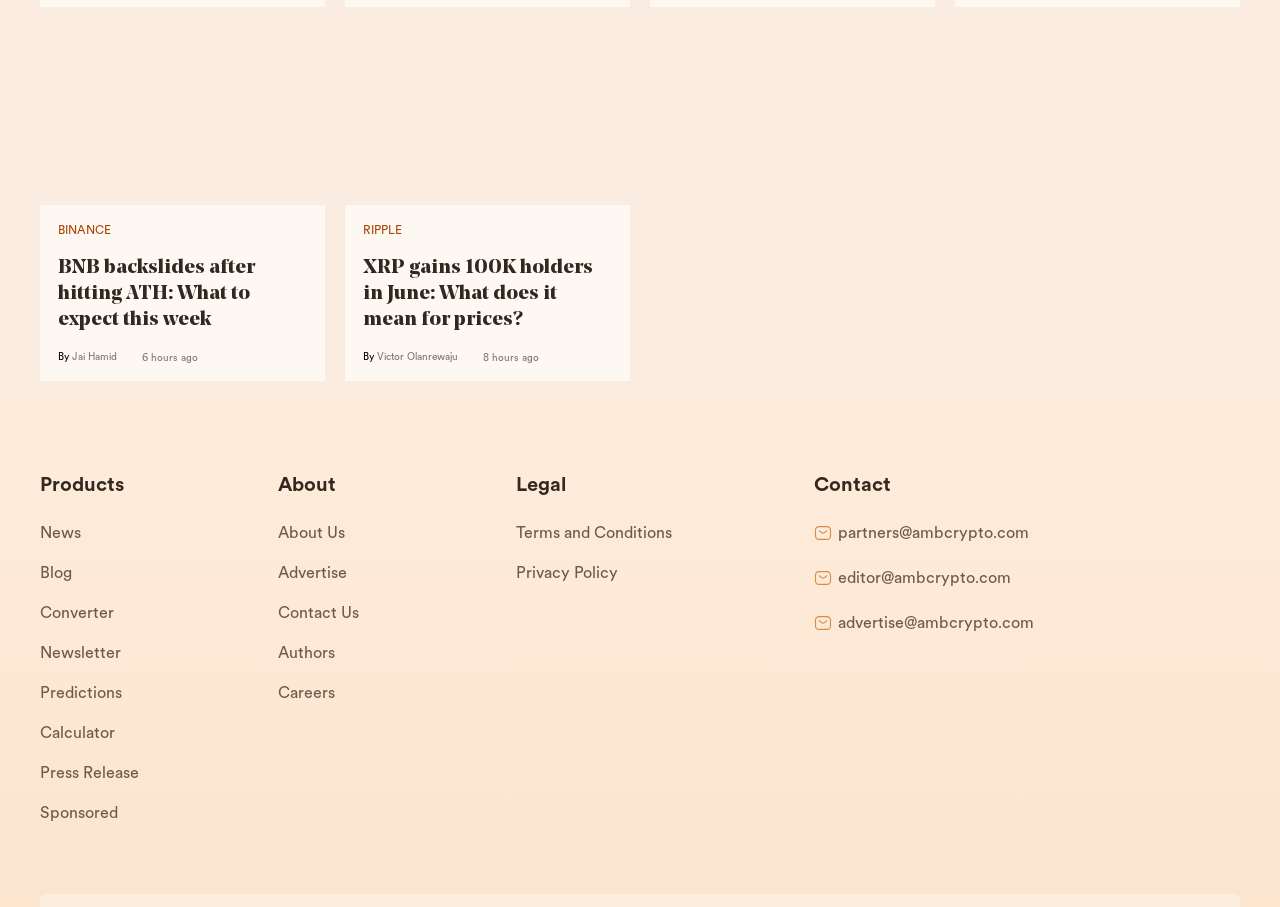Using the details from the image, please elaborate on the following question: Who wrote the XRP news article?

I found the link 'XRP gains 100K holders in June: What does it mean for prices?' and the author's name 'Victor Olanrewaju' next to it, indicating that he wrote the XRP news article.